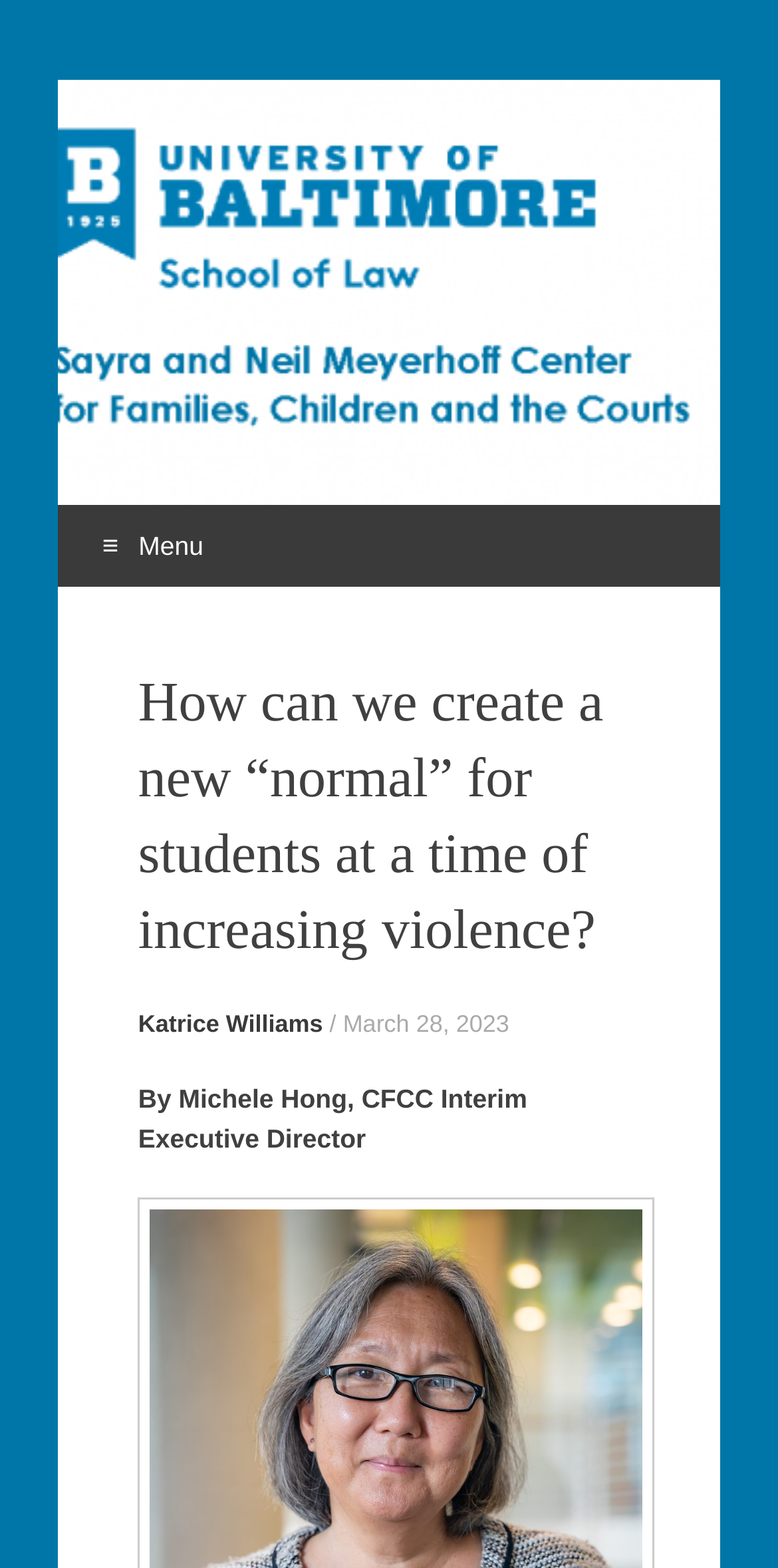Provide an in-depth caption for the contents of the webpage.

The webpage appears to be an article or blog post from the Sayra and Neil Meyerhoff Center for Families, Children and the Courts (CFCC). At the top of the page, there is a heading with the center's name, which is also a link. Below this, there is a menu heading with the symbol "≡Menu" and a link to "Skip to content".

The main content of the page is a header section that contains the title of the article, "How can we create a new “normal” for students at a time of increasing violence?", which is a heading. Below the title, there is a section with the author's name, "Katrice Williams", a slash, and the date "March 28, 2023", all of which are links. 

Following this, there is a paragraph of text written by Michele Hong, the CFCC Interim Executive Director. The text is not explicitly stated, but it likely discusses the topic of creating a new normal for students in the context of increasing violence.